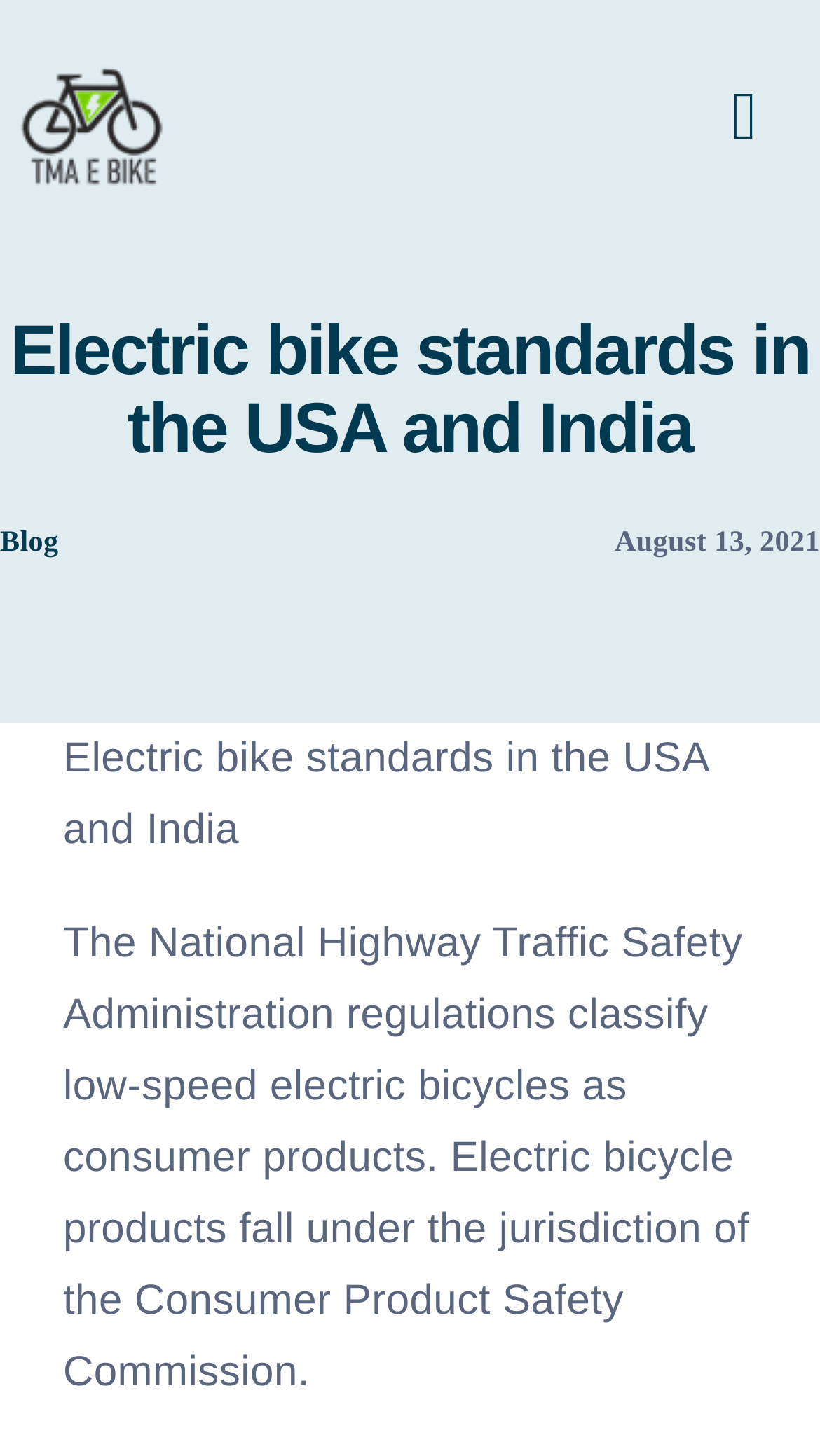Please identify the bounding box coordinates of the element's region that I should click in order to complete the following instruction: "Visit Associate Professor Giselle Bastin's page". The bounding box coordinates consist of four float numbers between 0 and 1, i.e., [left, top, right, bottom].

None